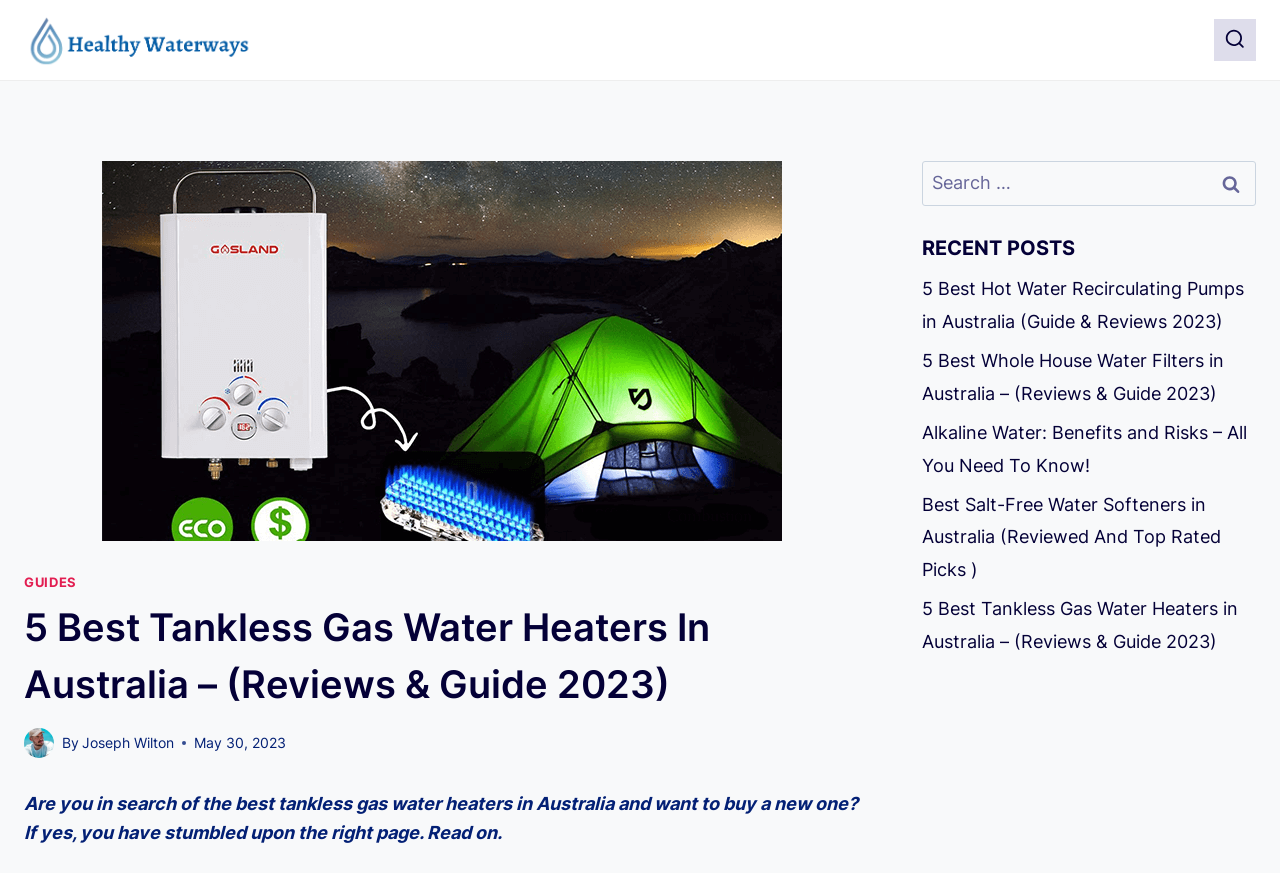Use a single word or phrase to respond to the question:
What is the logo of the website?

HealthyWaterWays Logo